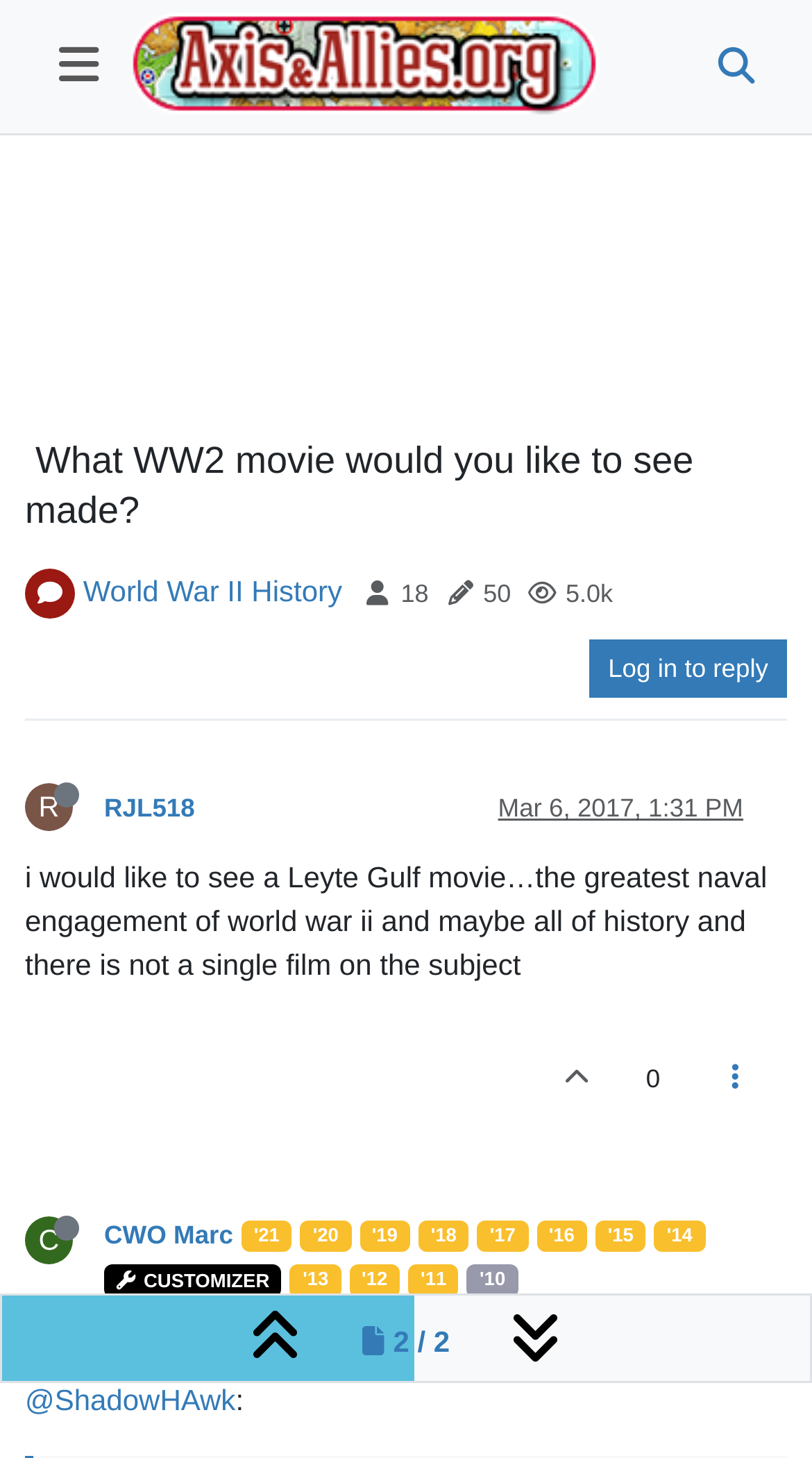Please identify the bounding box coordinates of the element's region that should be clicked to execute the following instruction: "View the Axis & Allies.org Forums". The bounding box coordinates must be four float numbers between 0 and 1, i.e., [left, top, right, bottom].

[0.162, 0.0, 0.739, 0.091]